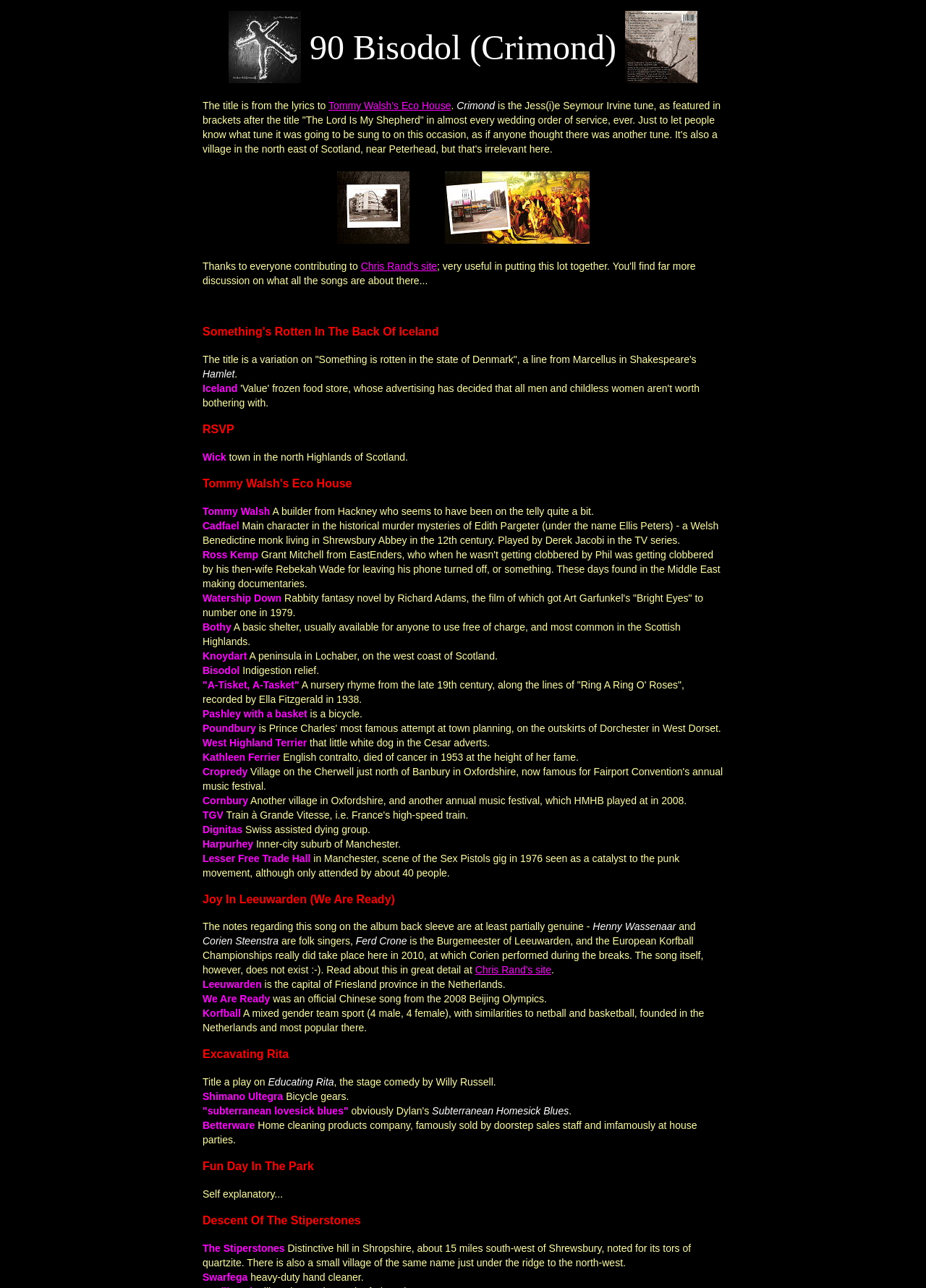What is the name of the historical murder mysteries character?
Please provide a comprehensive answer based on the contents of the image.

I found the answer by reading the static text element that mentions 'Cadfael' as the main character in the historical murder mysteries of Edith Pargeter (under the name Ellis Peters) - a Welsh Benedictine monk living in Shrewsbury Abbey in the 12th century.